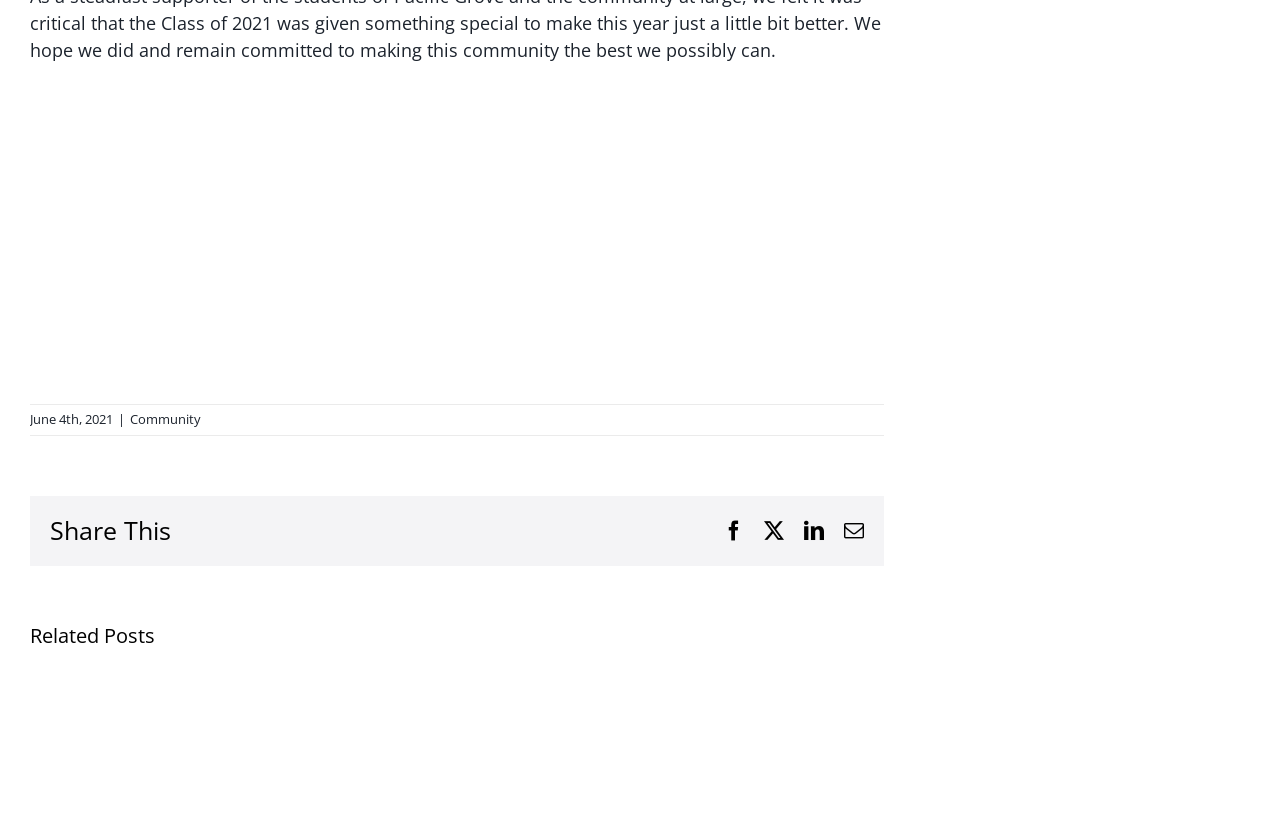What social media platforms are available for sharing?
Please look at the screenshot and answer using one word or phrase.

Facebook, LinkedIn, Email